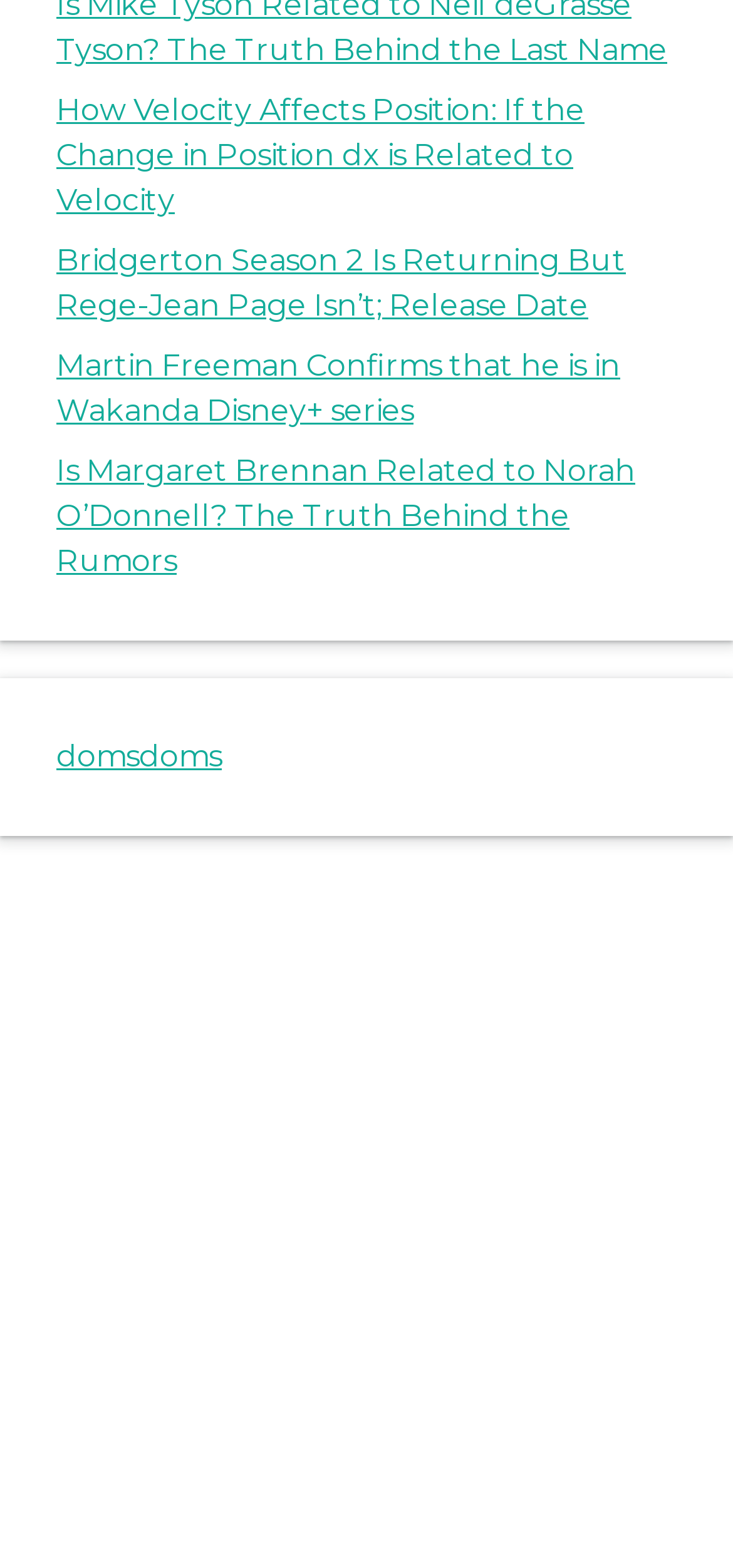Highlight the bounding box coordinates of the region I should click on to meet the following instruction: "Visit the doms page".

[0.077, 0.471, 0.19, 0.494]